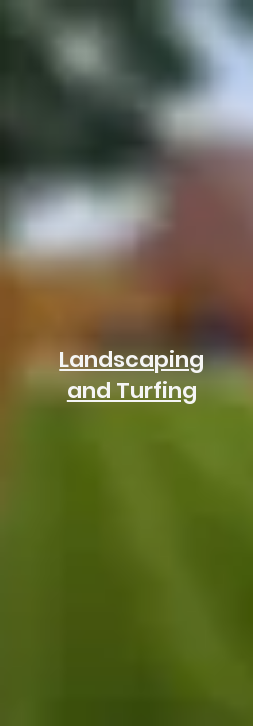What is the primary focus of the image?
Please provide a single word or phrase answer based on the image.

Lawn